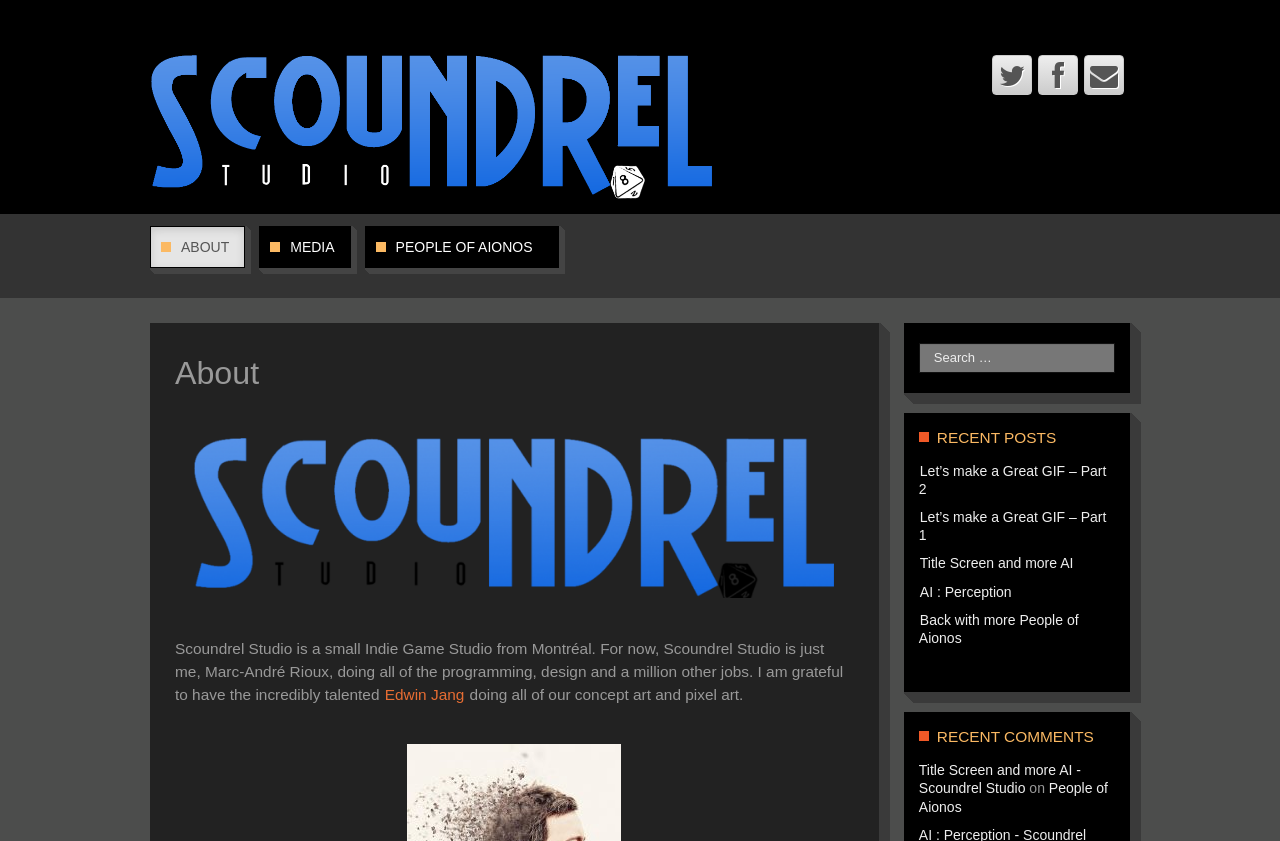Please reply to the following question with a single word or a short phrase:
What is Scoundrel Studio?

Indie Game Studio